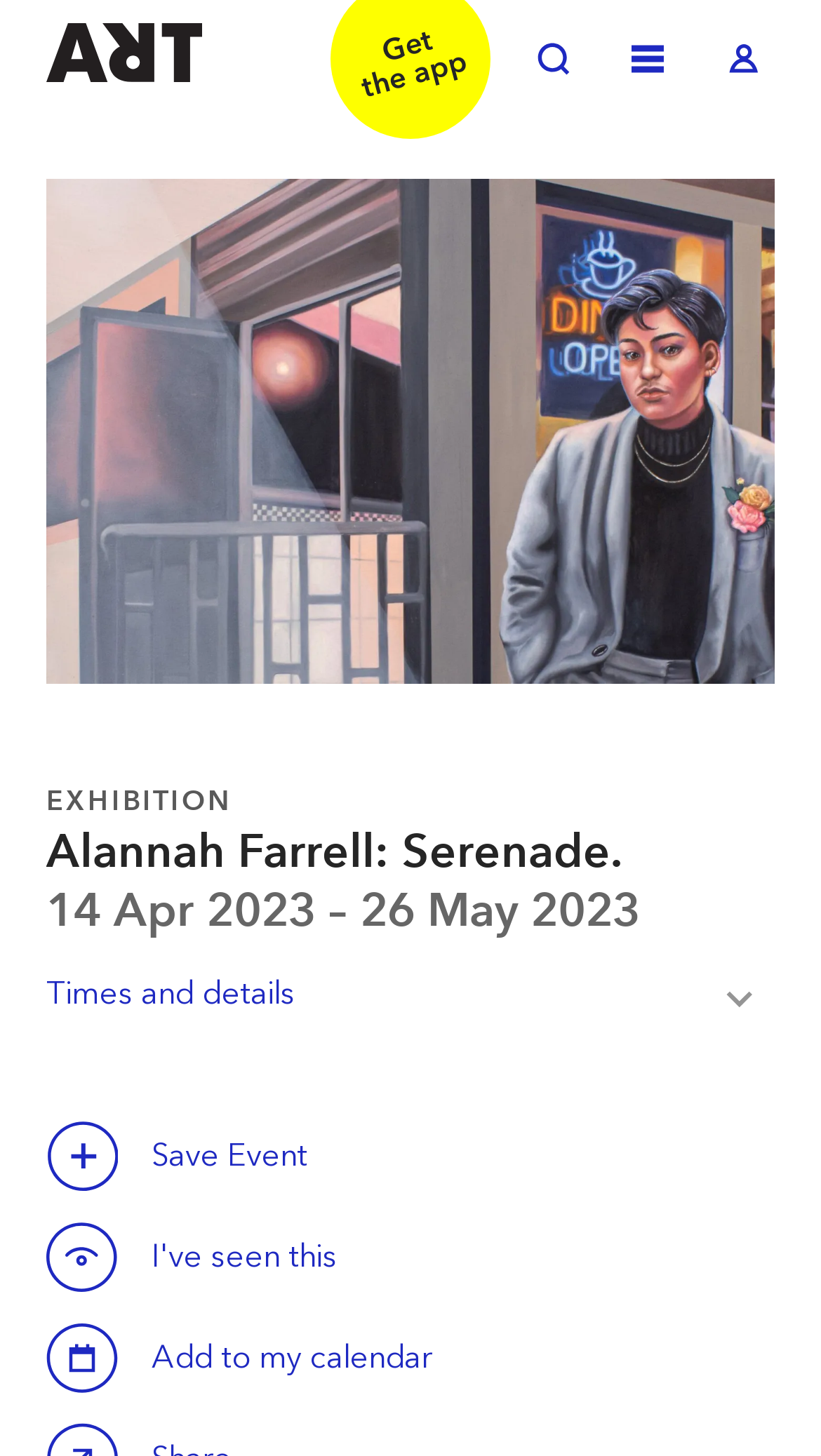Identify the bounding box coordinates of the area you need to click to perform the following instruction: "View exhibition times and details".

[0.056, 0.646, 0.944, 0.718]